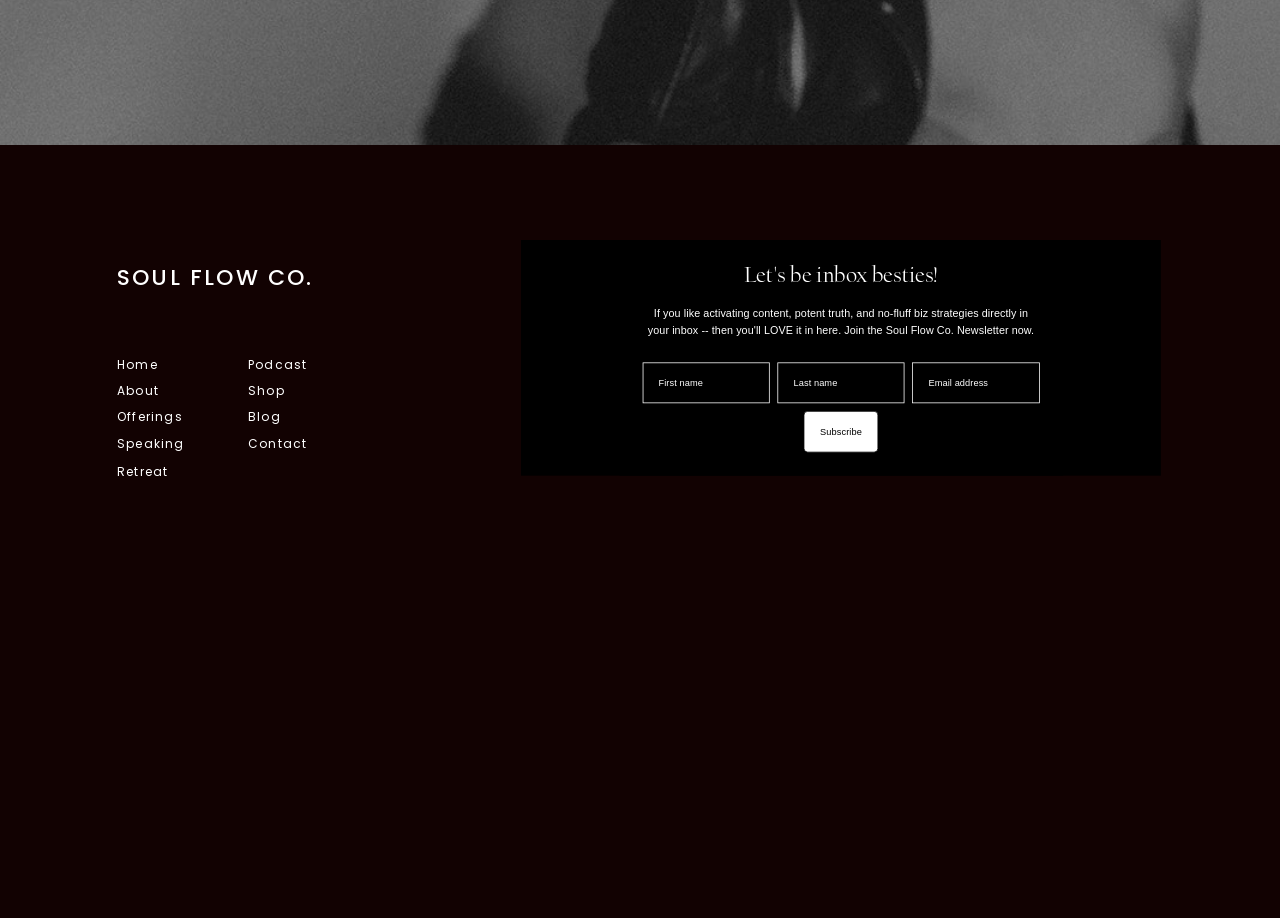Identify the bounding box coordinates for the element you need to click to achieve the following task: "Click on the 'SOUL FLOW CO.' link". Provide the bounding box coordinates as four float numbers between 0 and 1, in the form [left, top, right, bottom].

[0.091, 0.281, 0.327, 0.319]